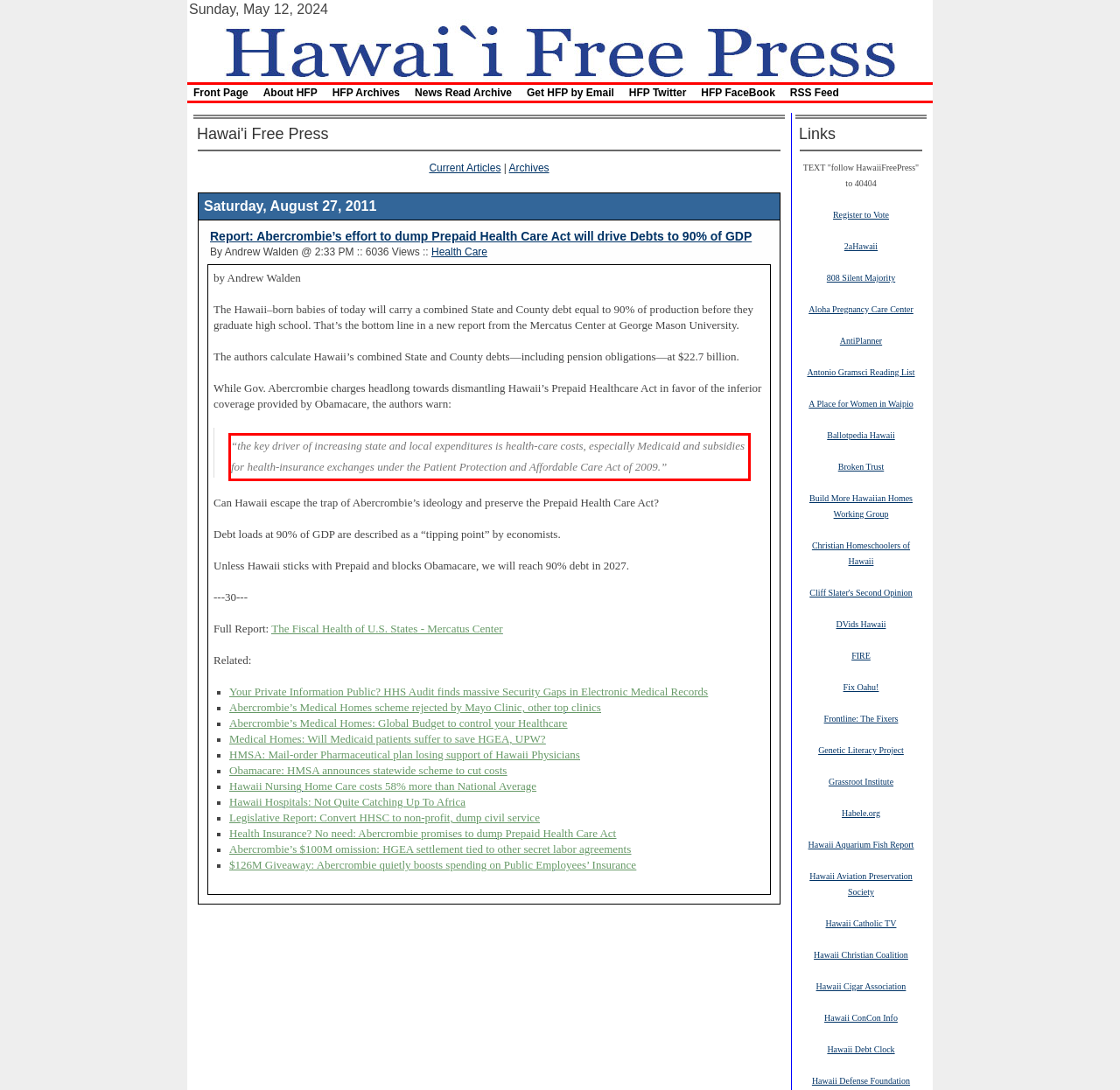Given a webpage screenshot, locate the red bounding box and extract the text content found inside it.

“the key driver of increasing state and local expenditures is health-care costs, especially Medicaid and subsidies for health-insurance exchanges under the Patient Protection and Affordable Care Act of 2009.”